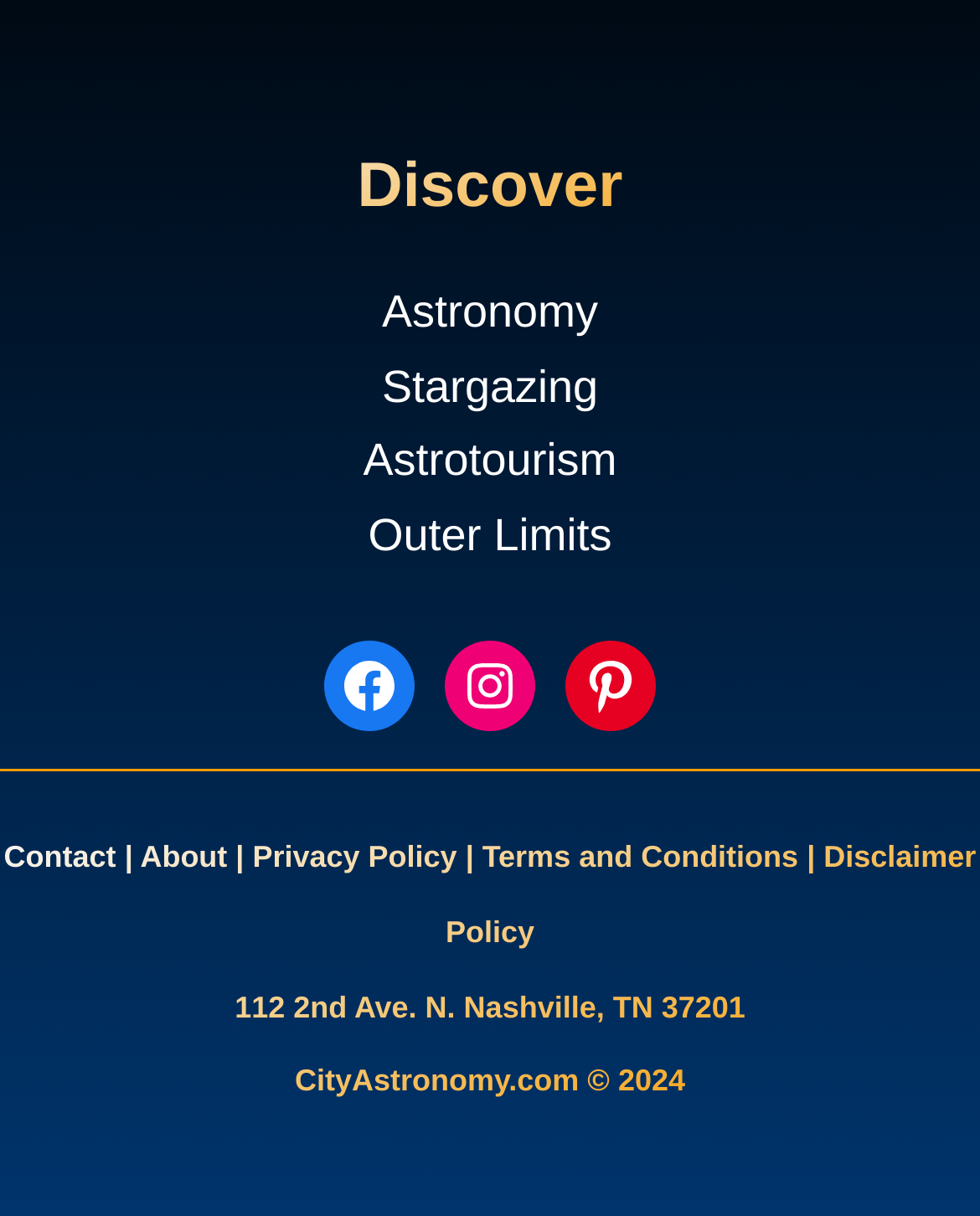Locate the bounding box coordinates of the clickable area to execute the instruction: "Contact us". Provide the coordinates as four float numbers between 0 and 1, represented as [left, top, right, bottom].

[0.004, 0.691, 0.108, 0.72]